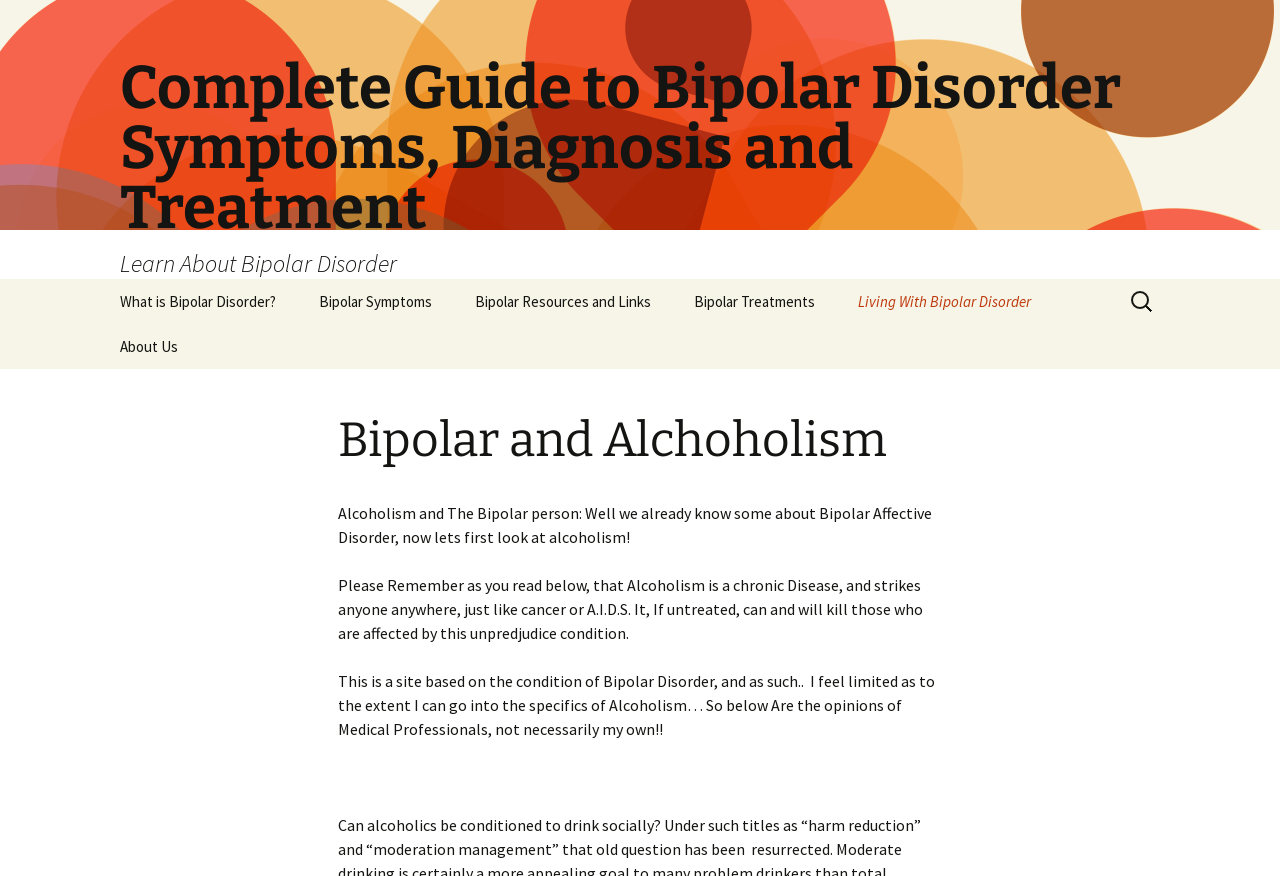From the webpage screenshot, identify the region described by CSINext March 2024 Meeting. Provide the bounding box coordinates as (top-left x, top-left y, bottom-right x, bottom-right y), with each value being a floating point number between 0 and 1.

None